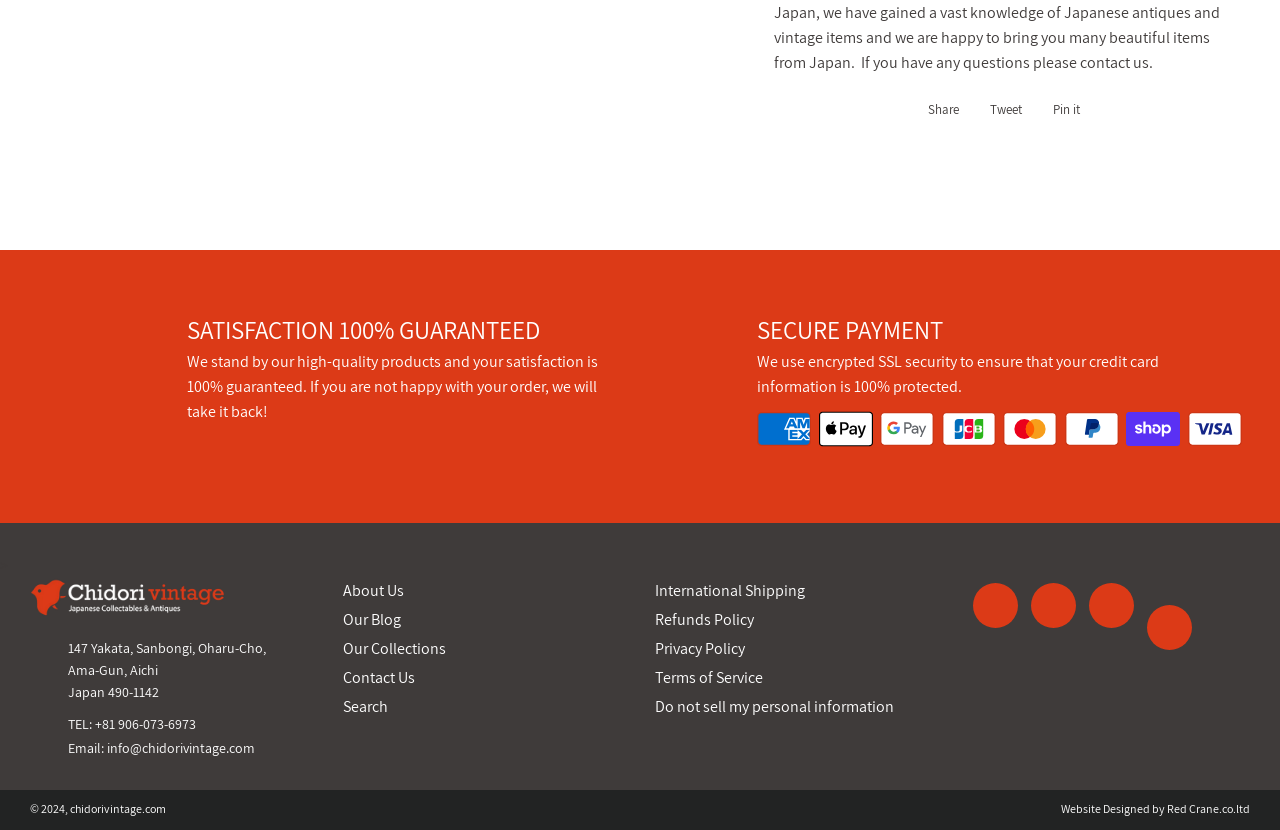Determine the bounding box coordinates of the clickable element necessary to fulfill the instruction: "Visit the website's homepage". Provide the coordinates as four float numbers within the 0 to 1 range, i.e., [left, top, right, bottom].

[0.023, 0.714, 0.177, 0.753]